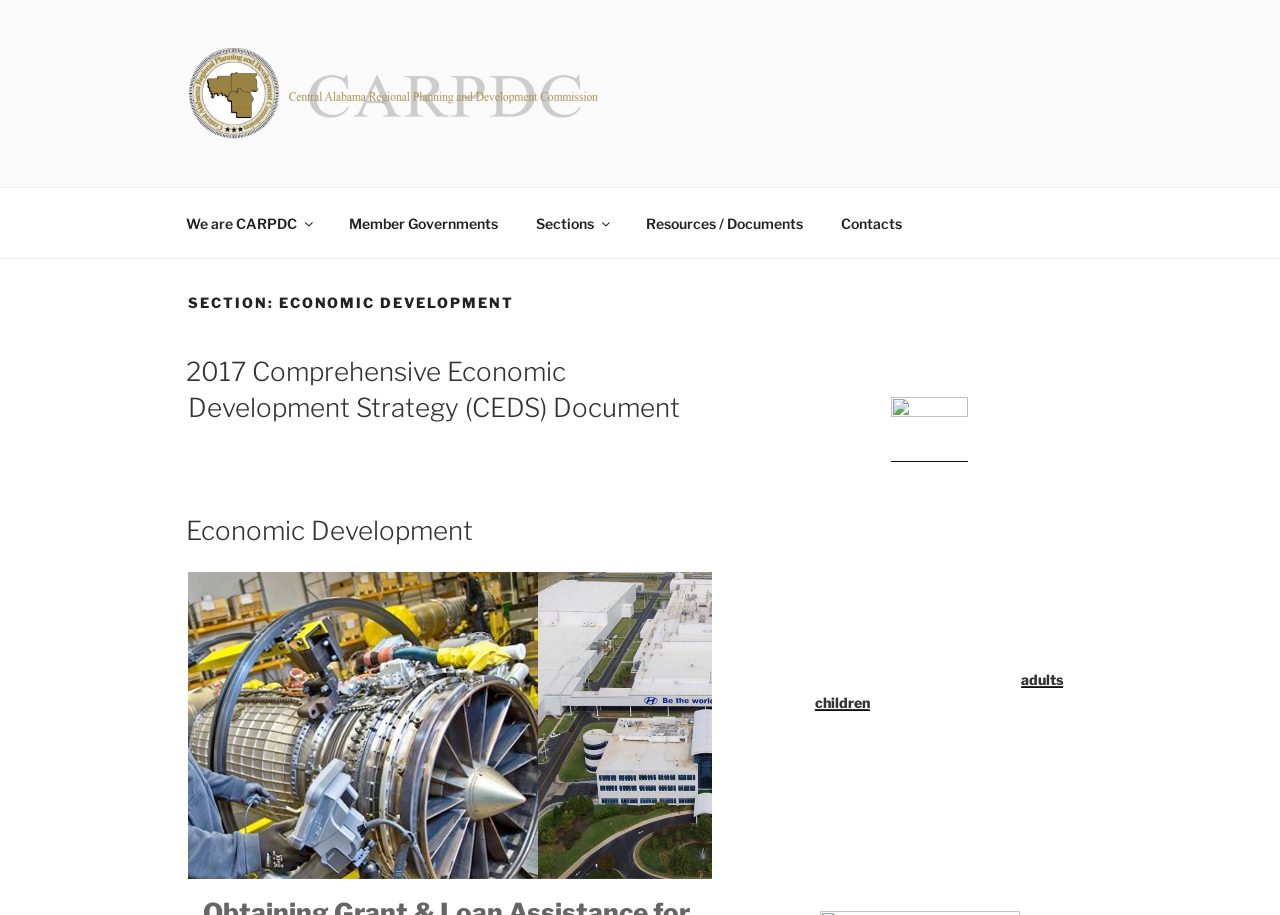Please identify the bounding box coordinates of the region to click in order to complete the given instruction: "View the guideline poster for Make a Good Choice: Rethink Your Drink!". The coordinates should be four float numbers between 0 and 1, i.e., [left, top, right, bottom].

[0.696, 0.487, 0.756, 0.505]